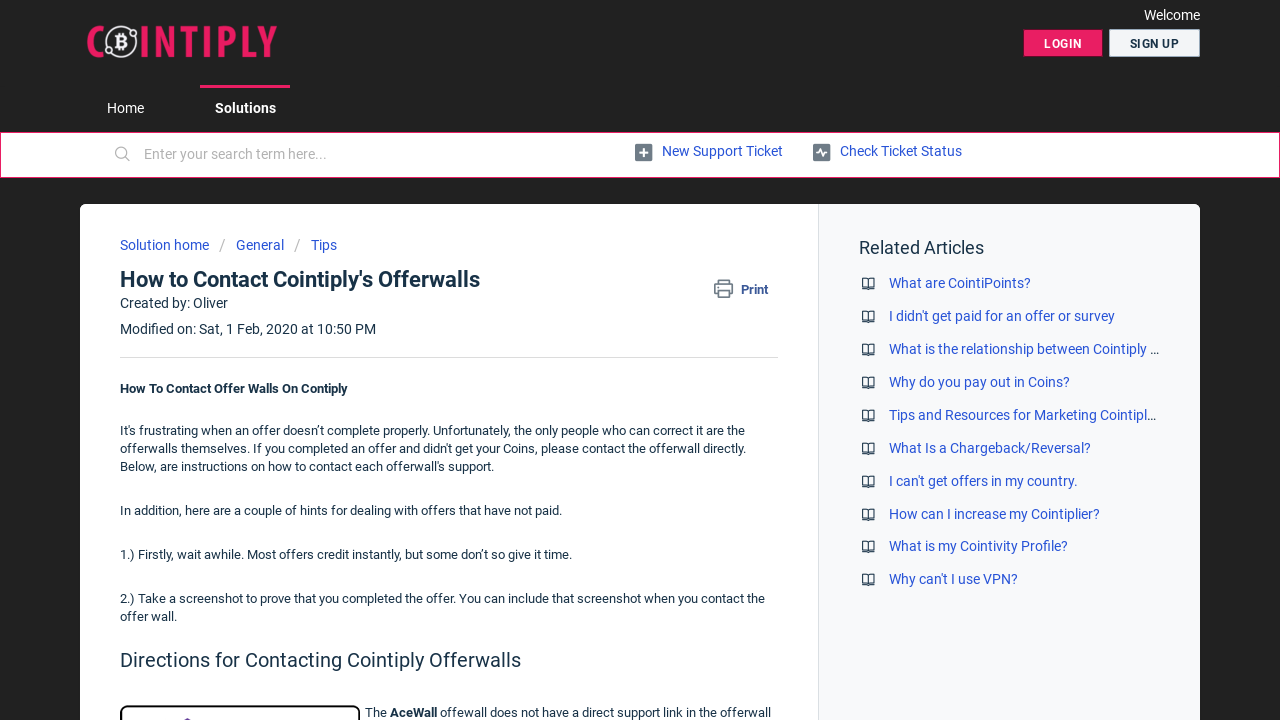Predict the bounding box coordinates of the area that should be clicked to accomplish the following instruction: "Download a file". The bounding box coordinates should consist of four float numbers between 0 and 1, i.e., [left, top, right, bottom].

[0.459, 0.506, 0.484, 0.551]